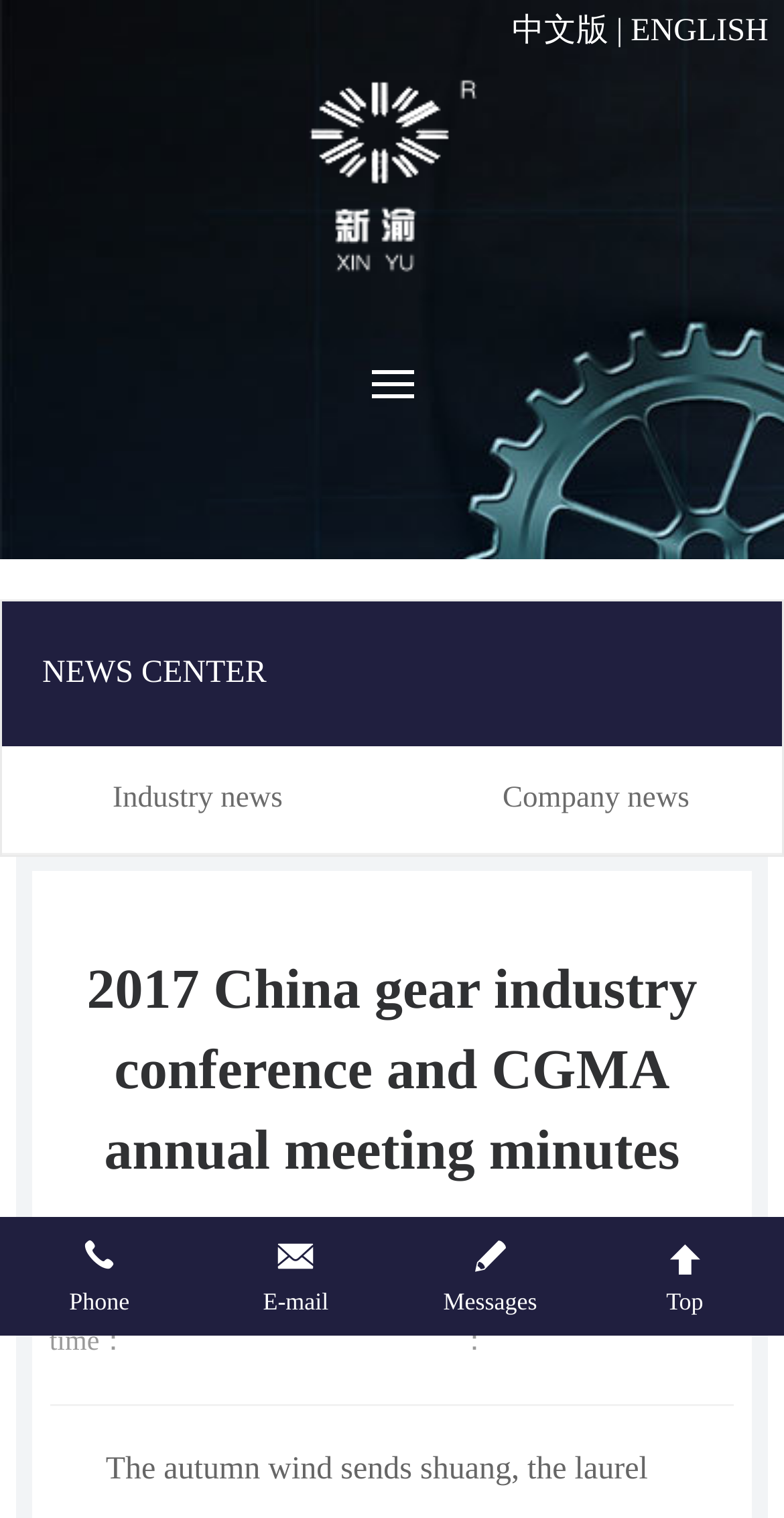Locate the bounding box coordinates of the area to click to fulfill this instruction: "Switch to Chinese version". The bounding box should be presented as four float numbers between 0 and 1, in the order [left, top, right, bottom].

[0.653, 0.009, 0.776, 0.032]